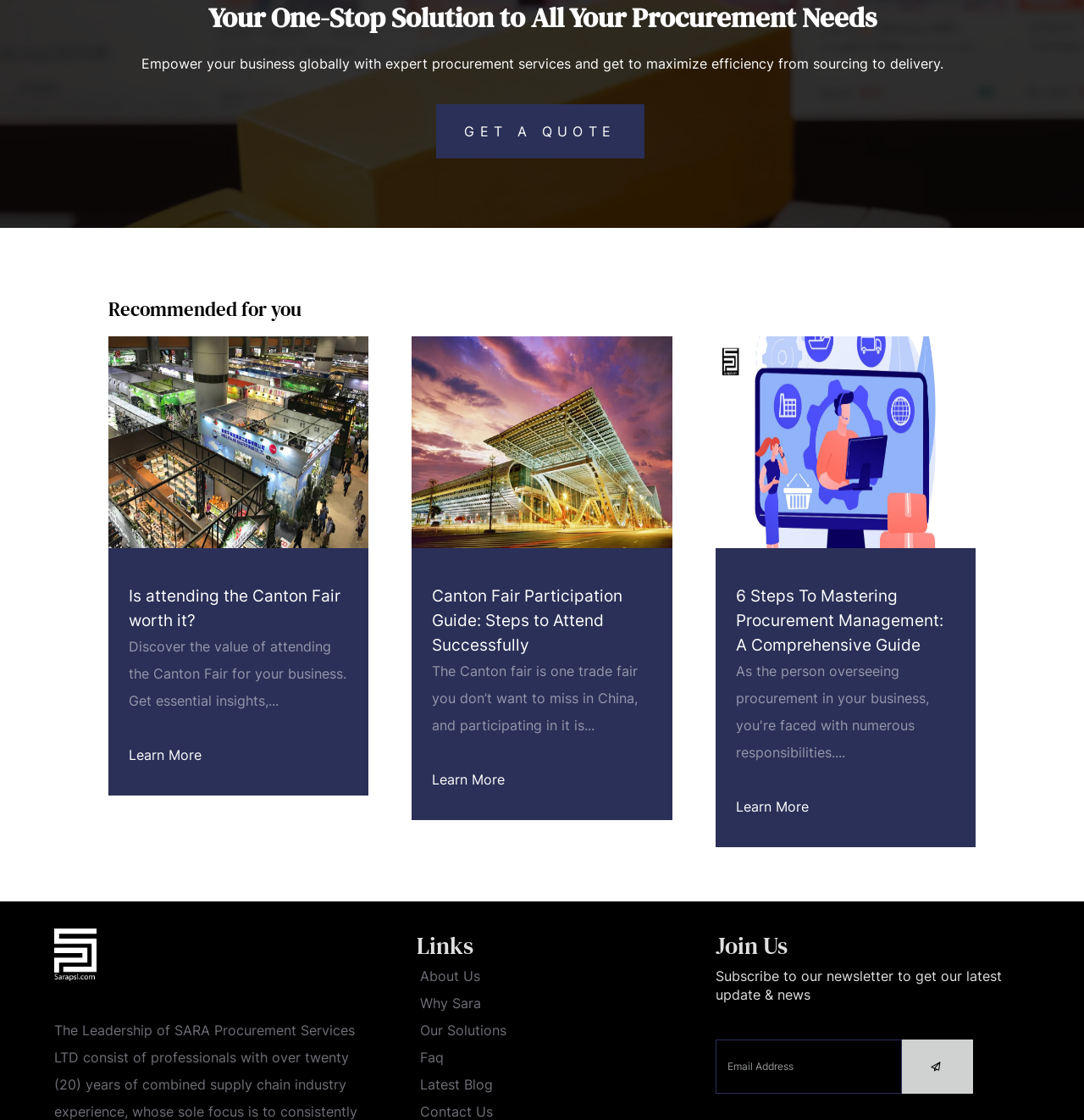What is the purpose of the textbox at the bottom of the webpage? From the image, respond with a single word or brief phrase.

Subscribe to newsletter